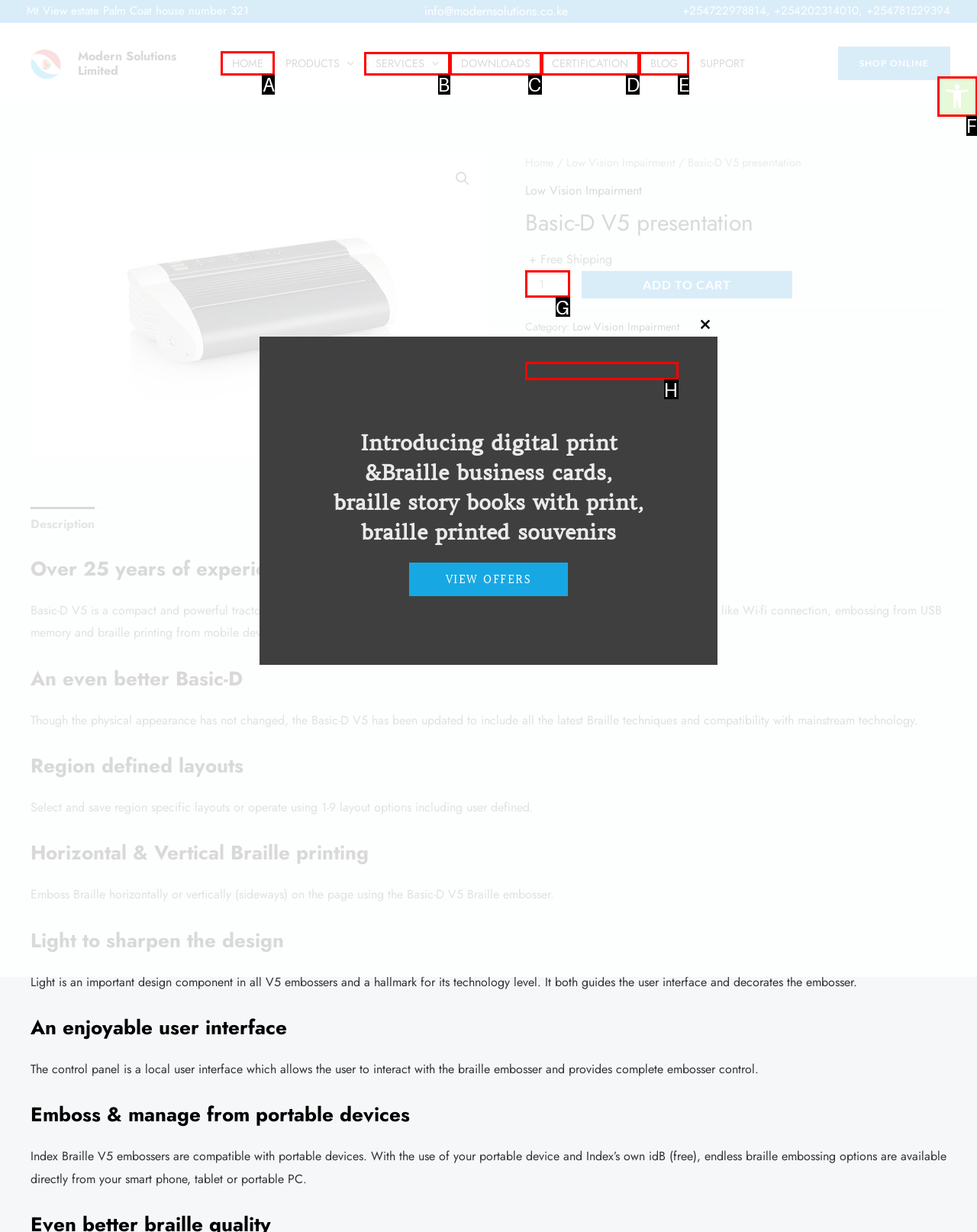Tell me which one HTML element I should click to complete this task: Go to home page Answer with the option's letter from the given choices directly.

A